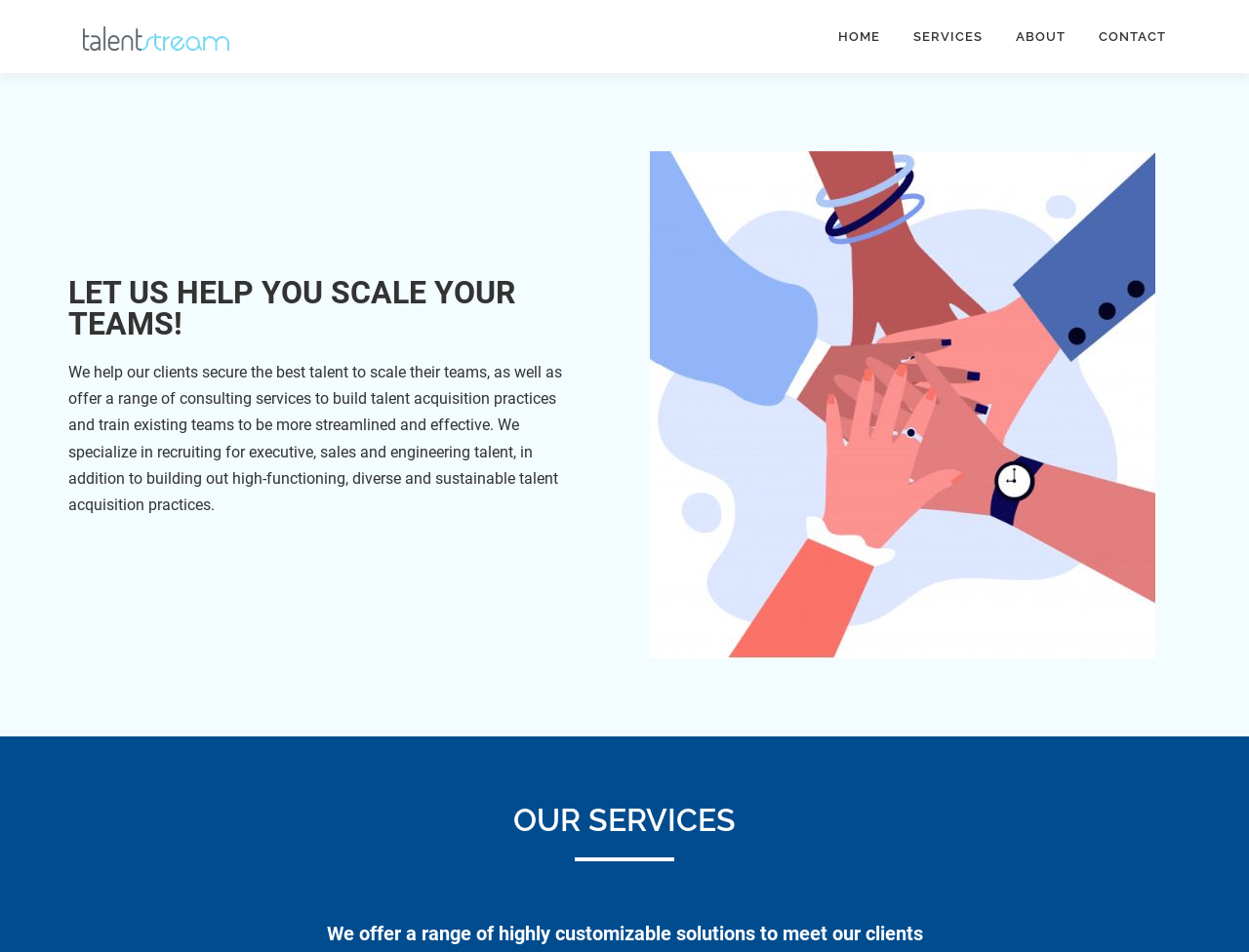Please study the image and answer the question comprehensively:
What is the range of solutions offered by Talent Stream?

The webpage mentions that Talent Stream offers a range of highly customizable solutions to meet their clients' needs. This information is found in the StaticText element that describes their services under the heading 'OUR SERVICES'.